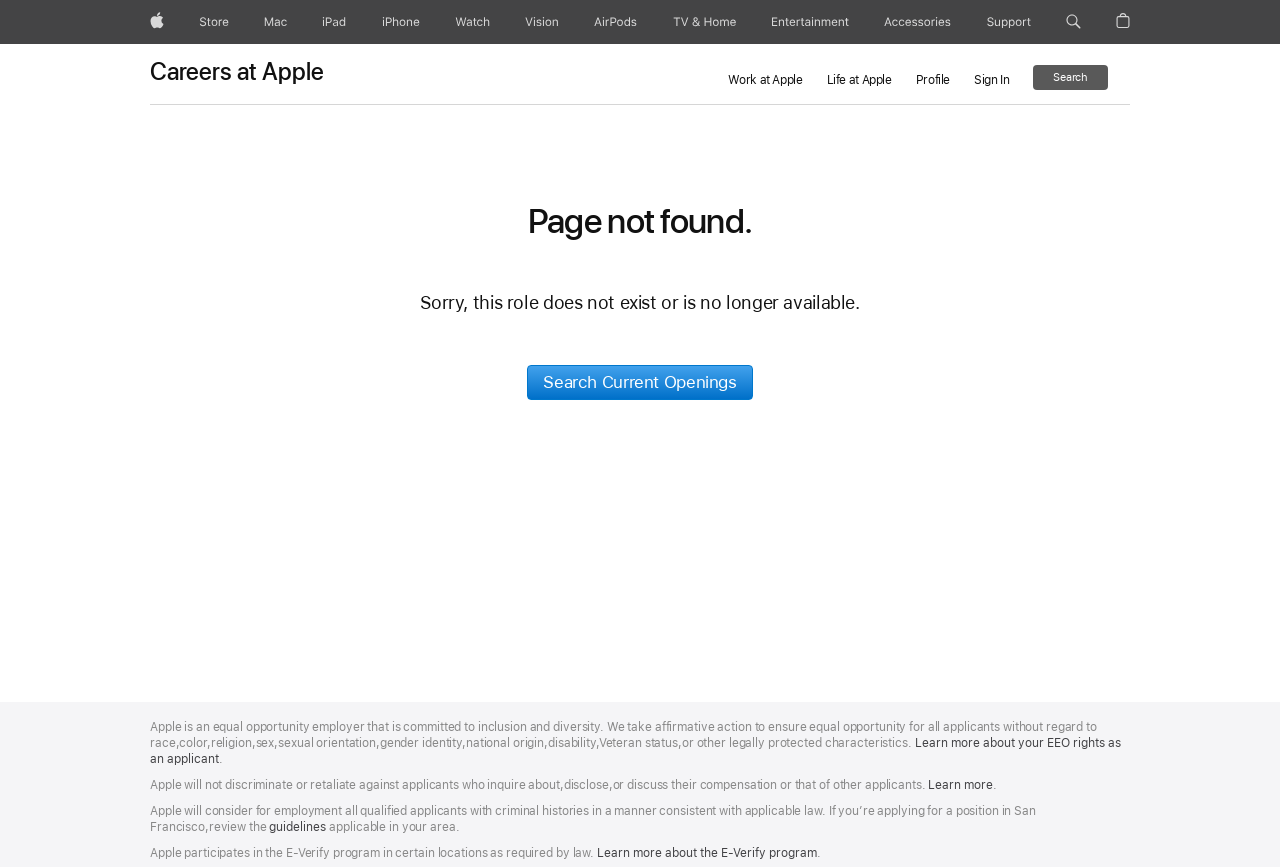Please answer the following question as detailed as possible based on the image: 
What is the theme of the footer section?

The theme of the footer section appears to be diversity and inclusion, as it mentions Apple's commitment to equal opportunity employment and provides links to learn more about EEO rights and other related topics.